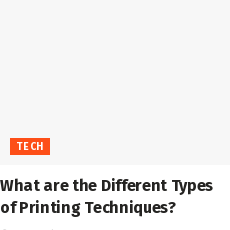Provide a brief response in the form of a single word or phrase:
What is the focus of the content?

printing techniques